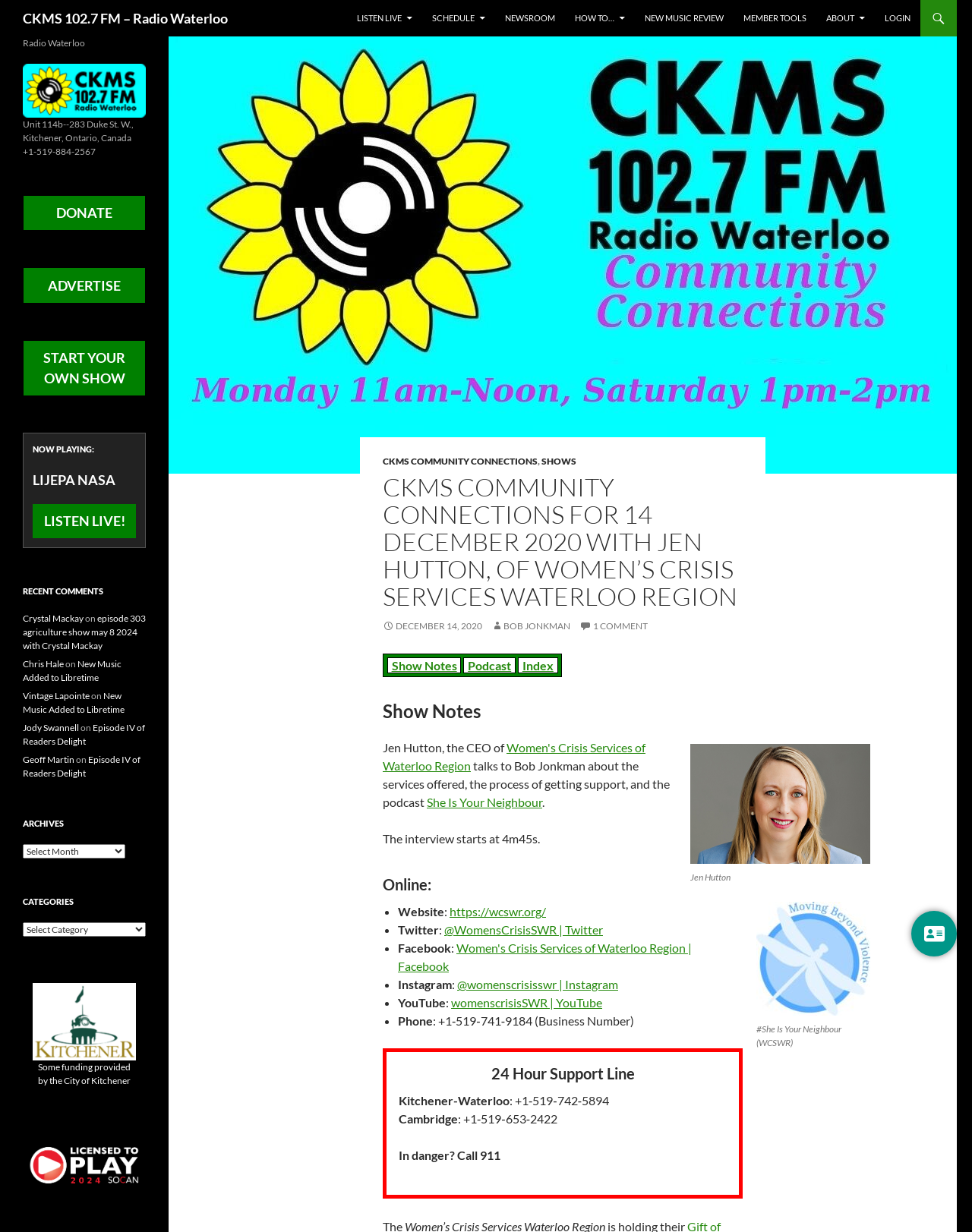Please find the bounding box coordinates of the element that needs to be clicked to perform the following instruction: "Call the 24 Hour Support Line". The bounding box coordinates should be four float numbers between 0 and 1, represented as [left, top, right, bottom].

[0.41, 0.864, 0.748, 0.879]